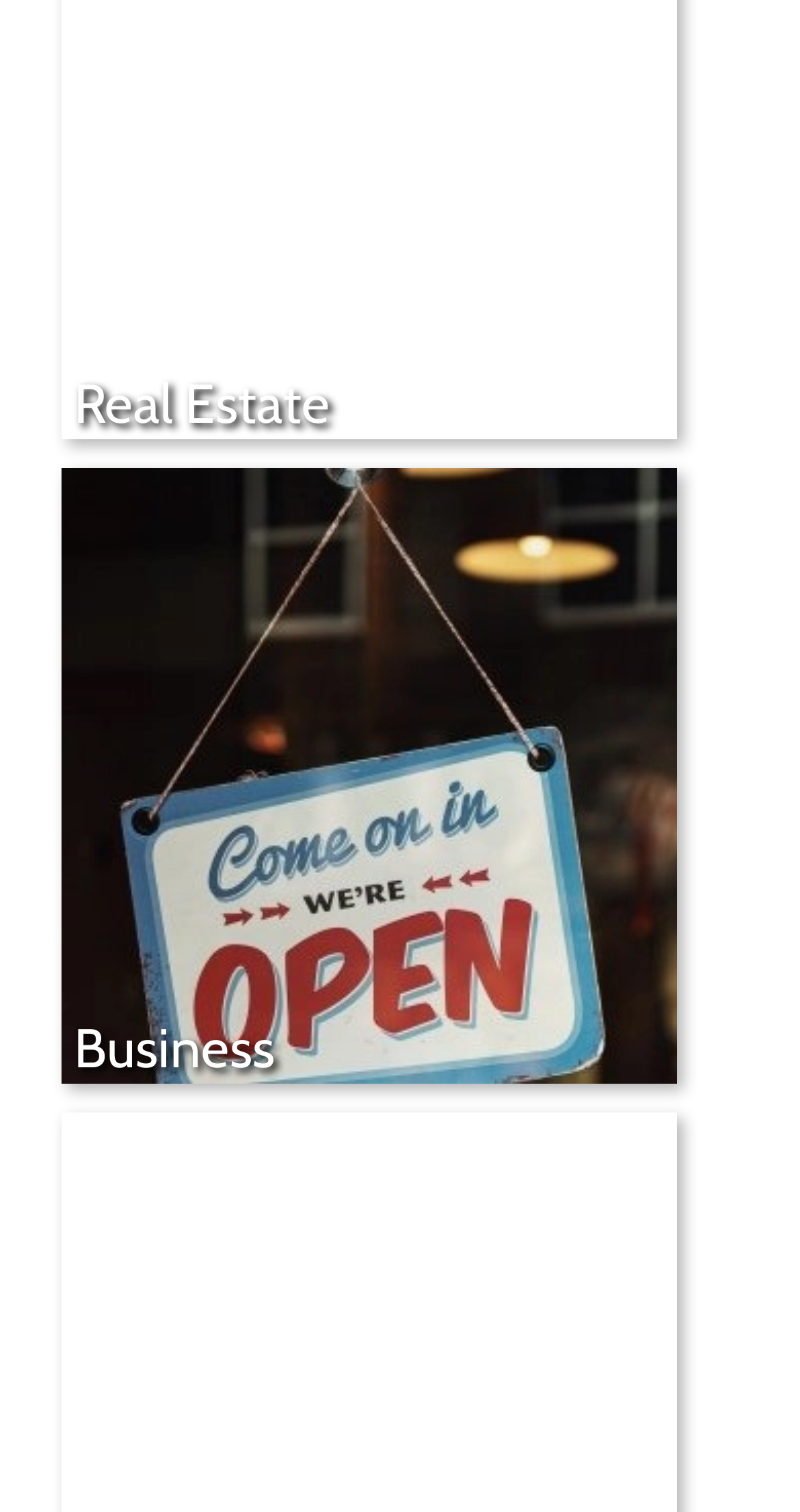How many links are under the Business category?
Could you give a comprehensive explanation in response to this question?

Under the 'Business' category, I found two links: 'Business' and 'probate-law 2', which are indicated by their corresponding element types and bounding box coordinates.